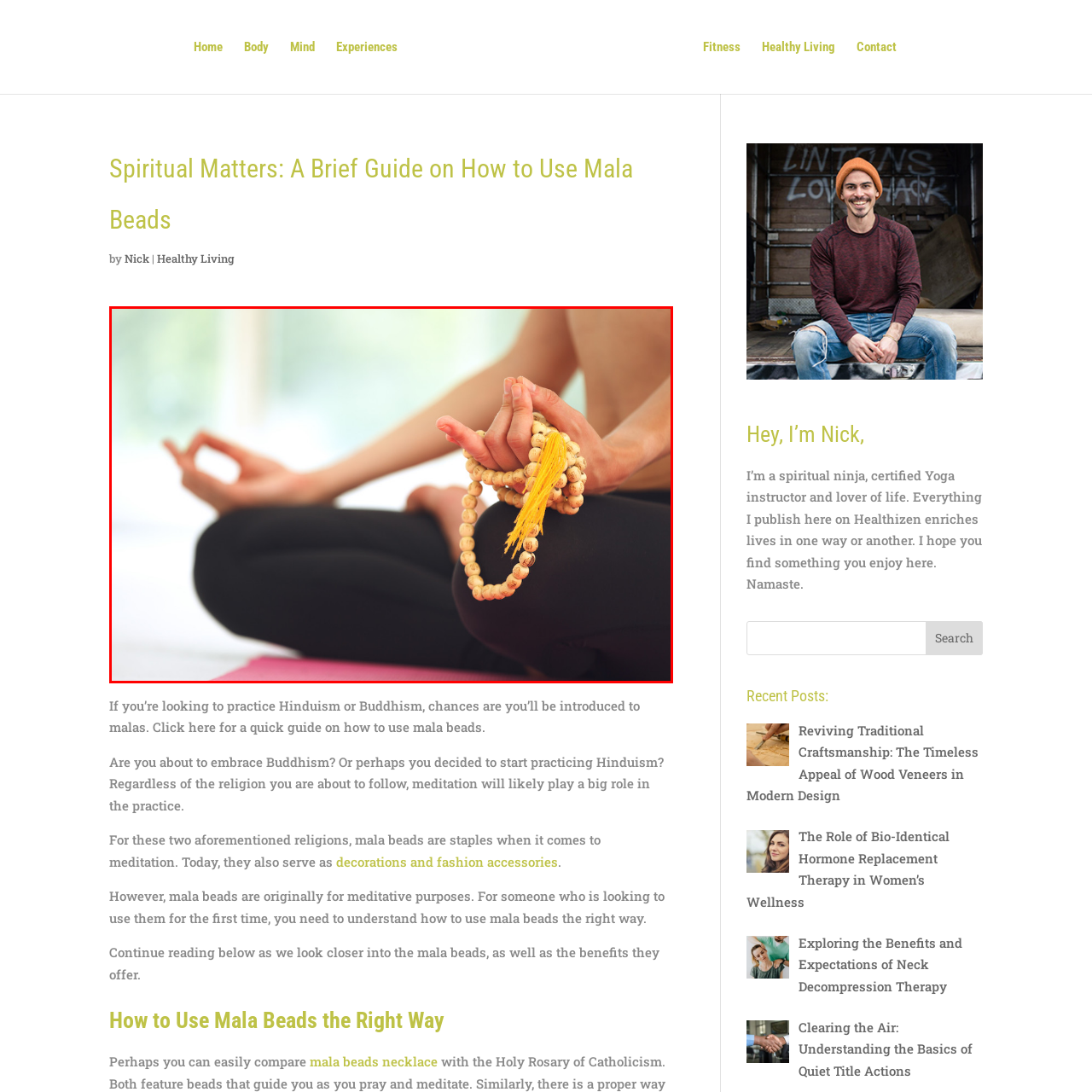View the part of the image marked by the red boundary and provide a one-word or short phrase answer to this question: 
What type of light is filtering through the environment?

Soft, natural light